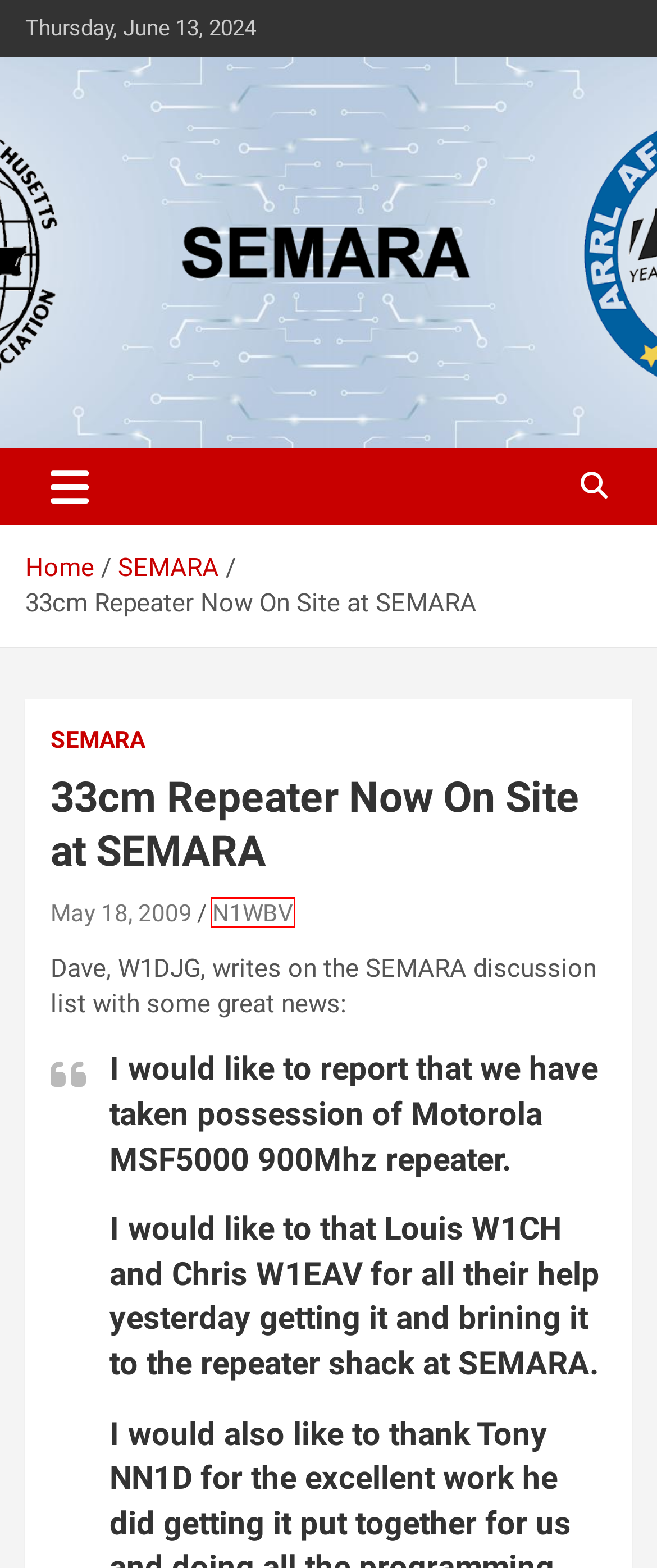Review the screenshot of a webpage which includes a red bounding box around an element. Select the description that best fits the new webpage once the element in the bounding box is clicked. Here are the candidates:
A. ARRL Member Bulletin for June 6, 2024
B. Cape Ann ARA Tech-In-A-Day Review, Middleton, June 1, 2024 – Eastern Massachusetts ARRL
C. Computers & Wi-Fi – SEMARA
D. Activities – SEMARA
E. SEMARA – SEMARA
F. $500 College Scholarship – SEMARA
G. N1WBV – SEMARA
H. Radio Club of America: “A Lifetime of Wireless Propagation Research” – Eastern Massachusetts ARRL

G